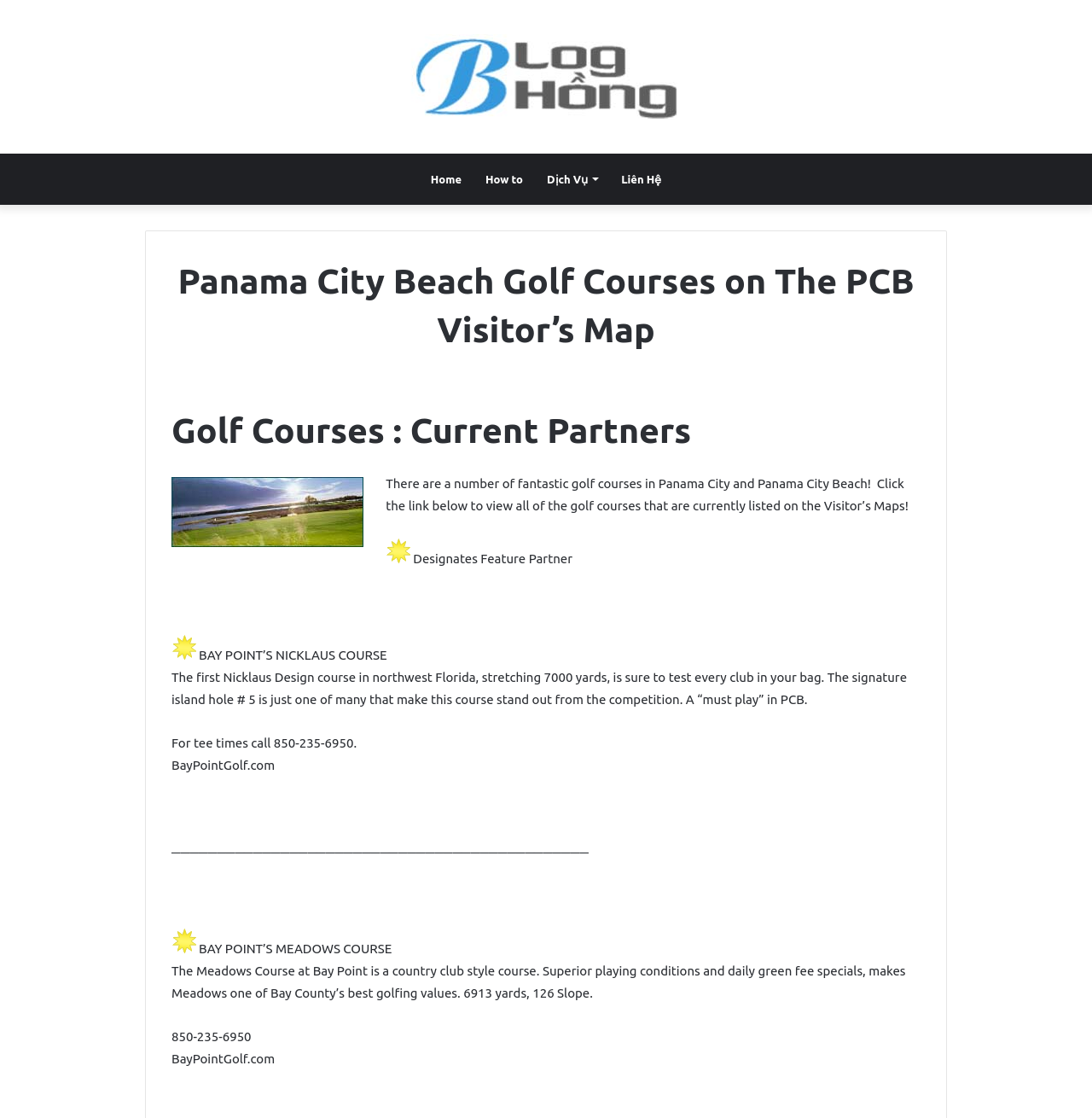Please find the bounding box for the UI element described by: "How to".

[0.434, 0.137, 0.49, 0.183]